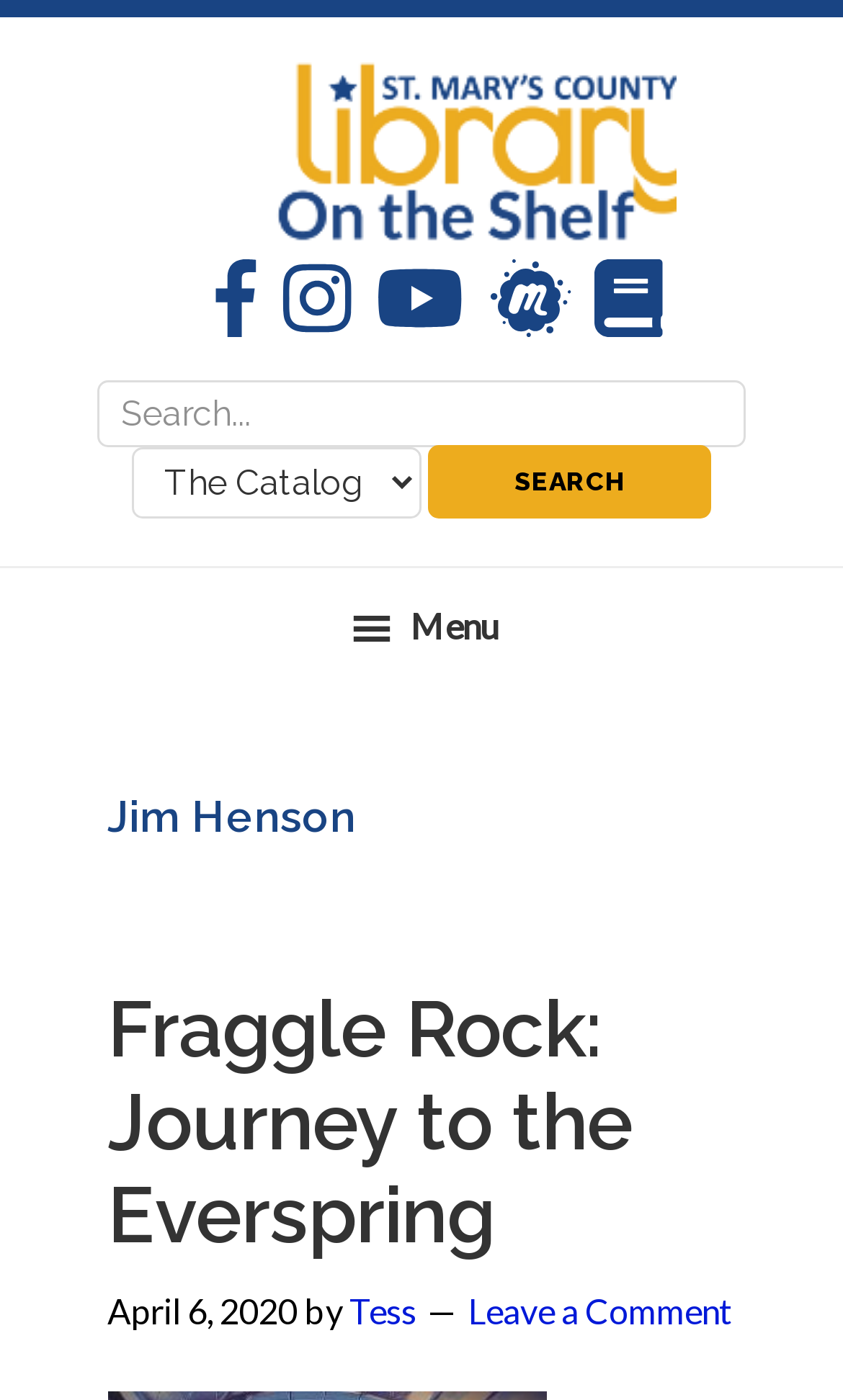Find the bounding box coordinates of the element I should click to carry out the following instruction: "Search for something".

[0.05, 0.271, 0.95, 0.373]